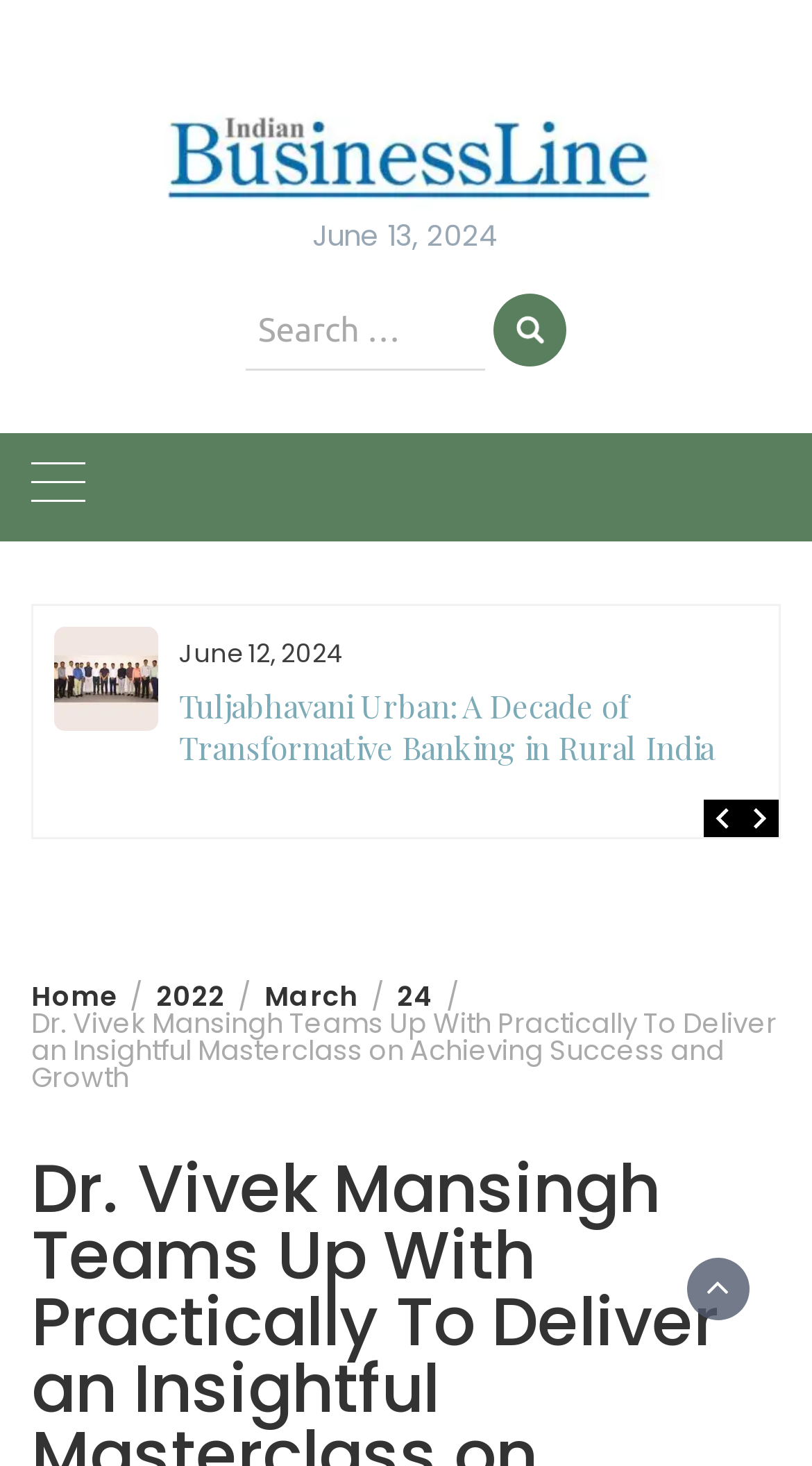What is the navigation section called?
Provide a fully detailed and comprehensive answer to the question.

I found the name of the navigation section by looking at the navigation element with the text 'Breadcrumbs' which suggests that it is a navigation section.